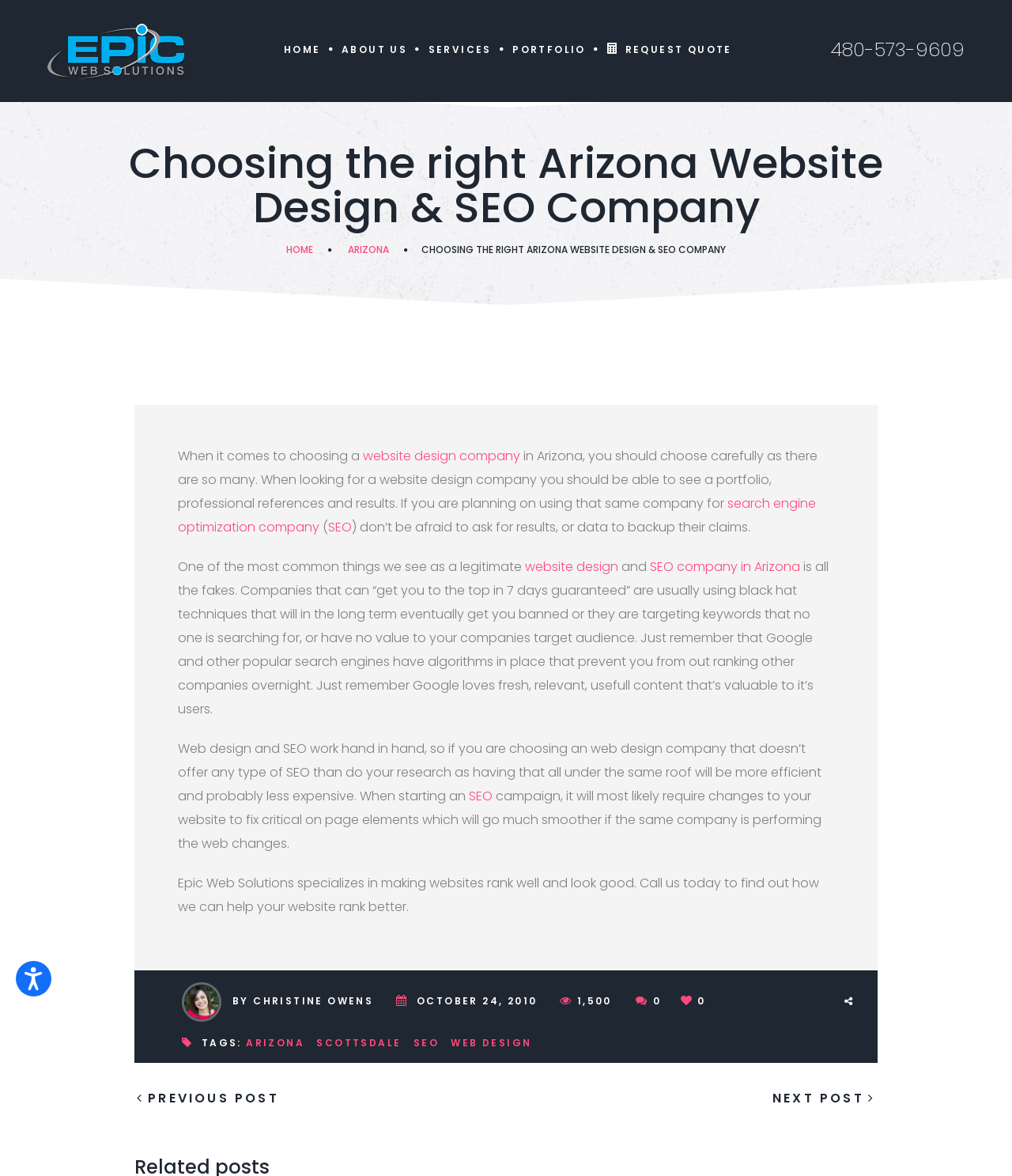Find and specify the bounding box coordinates that correspond to the clickable region for the instruction: "Visit the University library".

None